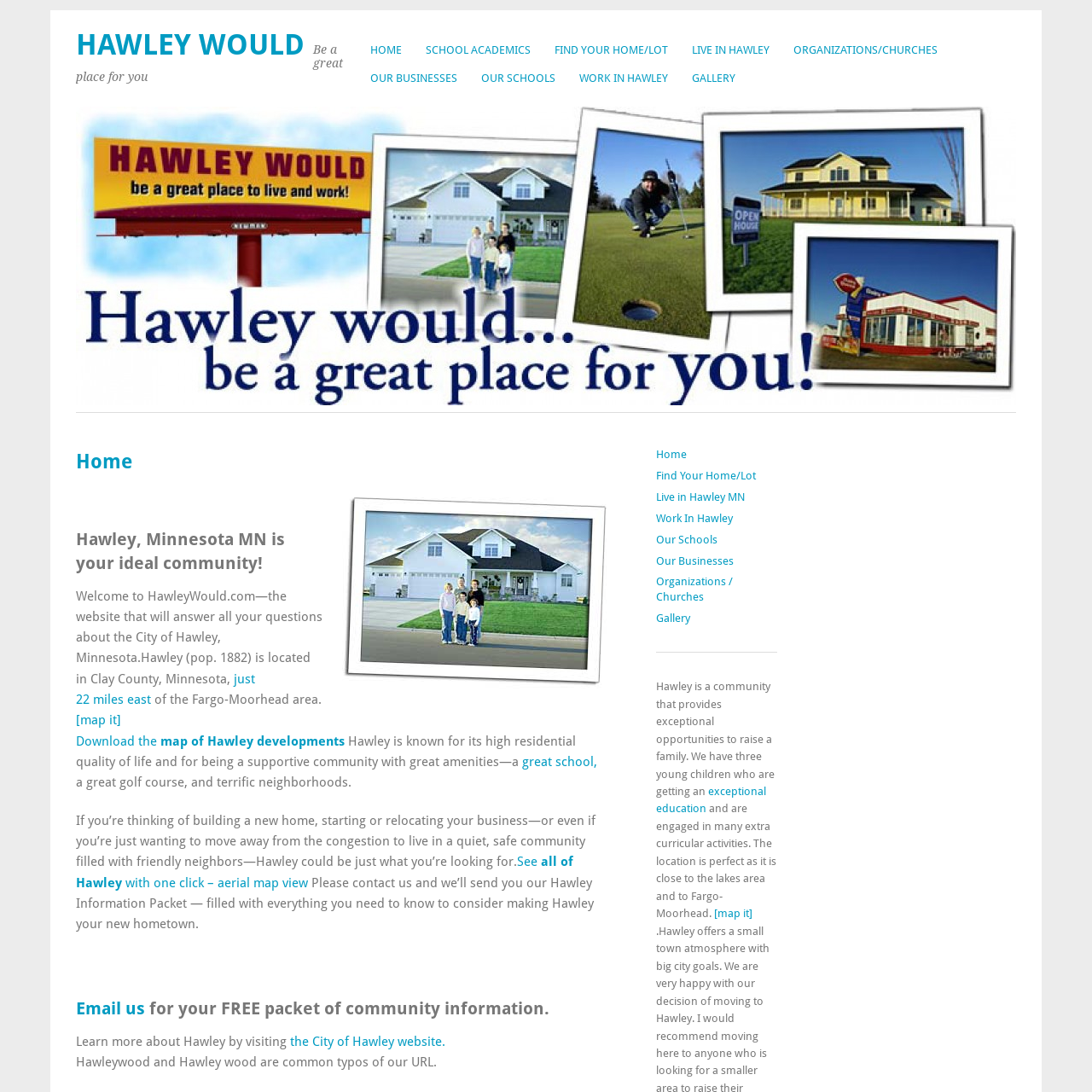Summarize the webpage in an elaborate manner.

This webpage is about the city of Hawley, Minnesota, and its community. At the top, there is a navigation menu with 7 links: "HOME", "SCHOOL ACADEMICS", "FIND YOUR HOME/LOT", "LIVE IN HAWLEY", "ORGANIZATIONS/CHURCHES", "OUR BUSINESSES", and "GALLERY". Below the navigation menu, there is a heading "HAWLEY WOULD" and a subheading "Be a great place for you". 

On the left side of the page, there is a large section that contains information about Hawley. It starts with a heading "Home" and a subheading "Hawley, Minnesota MN is your ideal community!". Below this, there is a paragraph of text that welcomes visitors to HawleyWould.com and provides a brief overview of the city. The text is accompanied by an image of Hawley, Minnesota. 

The paragraph is followed by several links and pieces of text that provide more information about Hawley. There are links to download a map of Hawley developments, to see an aerial map view of the city, and to email for a free packet of community information. There are also pieces of text that describe Hawley's residential quality of life, its supportive community, and its amenities such as a great school and a great golf course.

On the right side of the page, there is a section that contains a list of links to various aspects of Hawley, including "Home", "Find Your Home/Lot", "Live in Hawley MN", "Work In Hawley", "Our Schools", "Our Businesses", "Organizations / Churches", and "Gallery". Below this list, there is a testimonial from a resident of Hawley who praises the city's opportunities for raising a family and its location. The testimonial includes a link to "exceptional education" and another link to a map of the area.